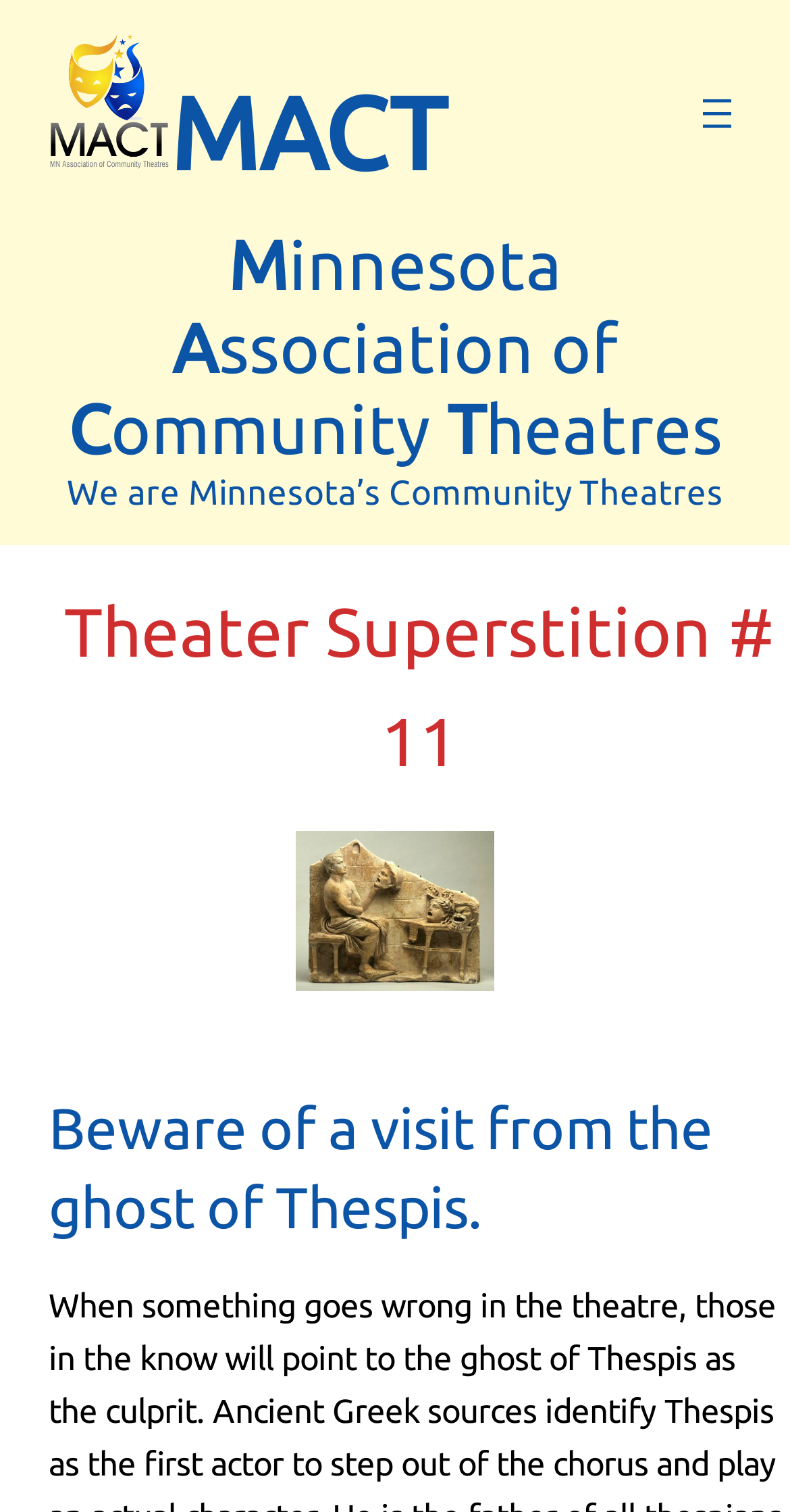Detail the features and information presented on the webpage.

The webpage is about the Minnesota Association of Community Theatres (MACT). At the top left, there is a logo of MACT, which features comedy and drama masks with the acronym "MACT" and a description below it. Next to the logo, there is a heading with the text "MACT". 

On the top right, there is a navigation menu with an "Open menu" button, which has a popup dialog. Below the navigation menu, there are several headings that introduce the organization, including "Minnesota Association of Community Theatres", "We are Minnesota’s Community Theatres", and "Theater Superstition # 11". 

In the middle of the page, there is a figure featuring a sculpture of Thespis, the Greek muse of theater, sitting in a chair and holding a head with two more heads on a table in front of him. 

At the bottom of the page, there is a heading that warns "Beware of a visit from the ghost of Thespis", which is also the meta description of the webpage. Overall, the webpage appears to be introducing the MACT organization and its connection to theater superstitions.